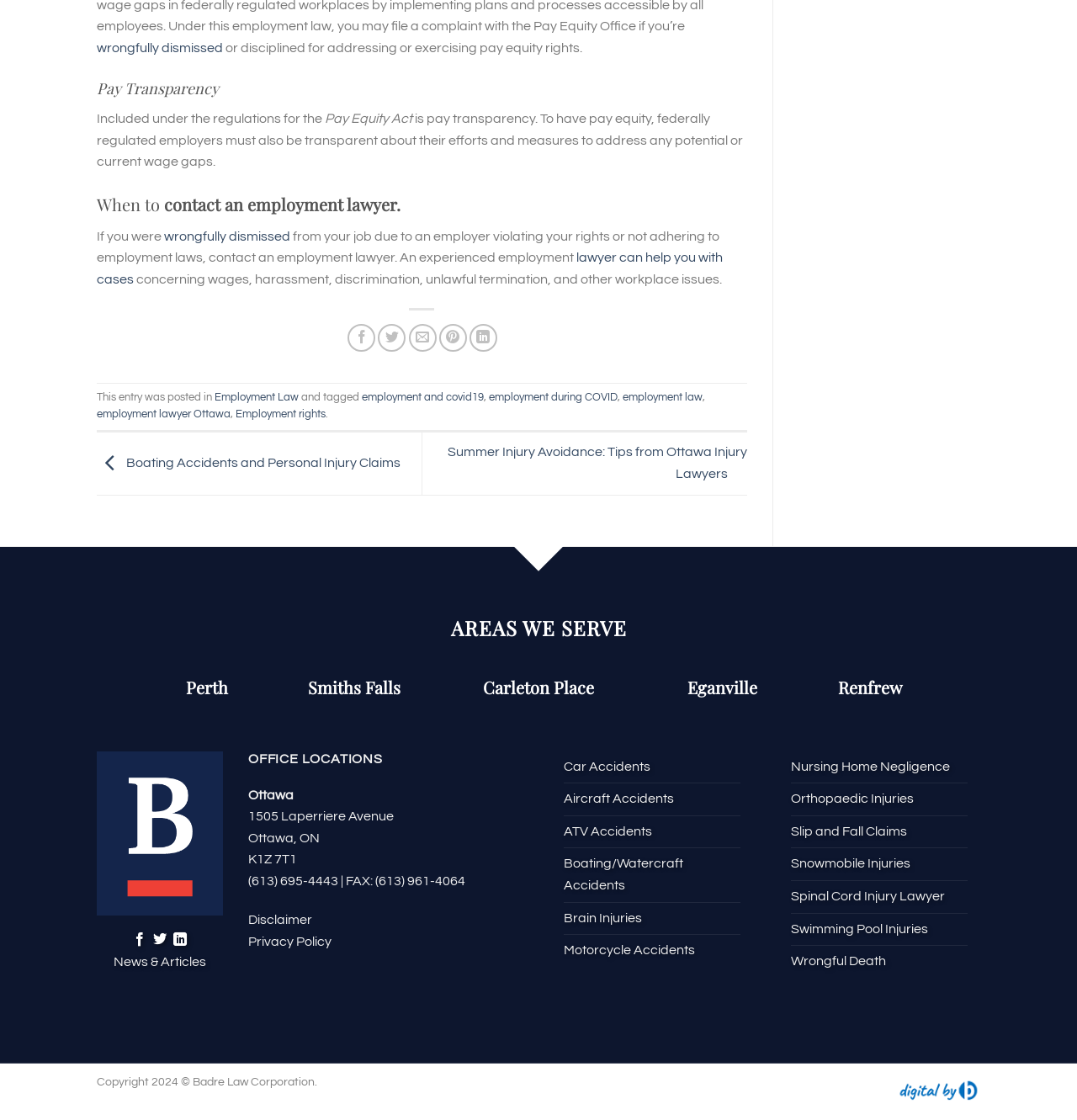What is the address of Badre Law Corporation's office in Ottawa?
Please describe in detail the information shown in the image to answer the question.

This question can be answered by looking at the 'OFFICE LOCATIONS' section, which lists the address of Badre Law Corporation's office in Ottawa as 1505 Laperriere Avenue, Ottawa, ON K1Z 7T1.